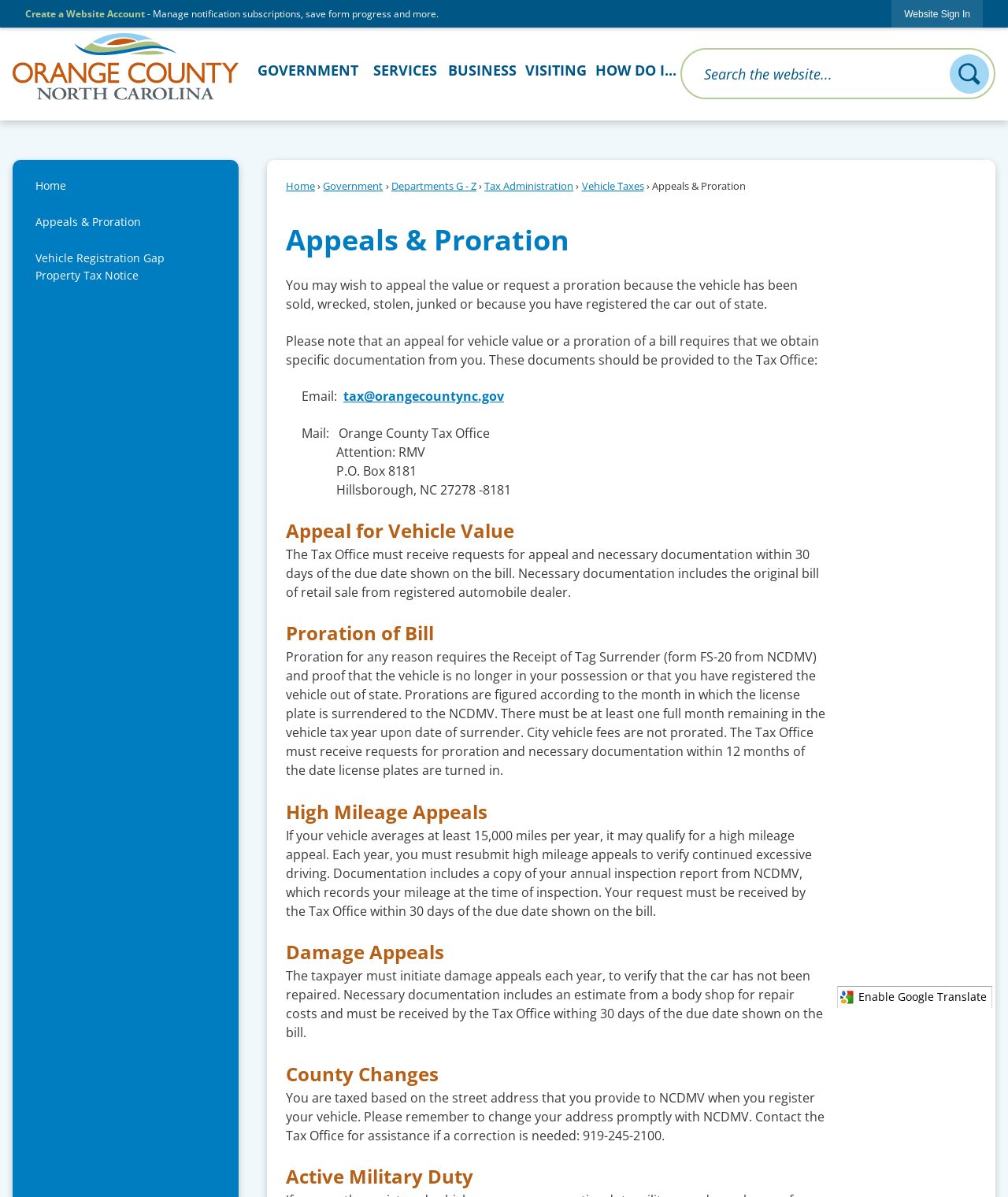Examine the image and give a thorough answer to the following question:
What is the purpose of this webpage?

Based on the webpage content, it appears that the purpose of this webpage is to provide information and guidance on the vehicle appeals and proration process for Orange County, NC. The webpage provides detailed information on the process, requirements, and necessary documentation for appealing vehicle values or requesting proration of a bill.